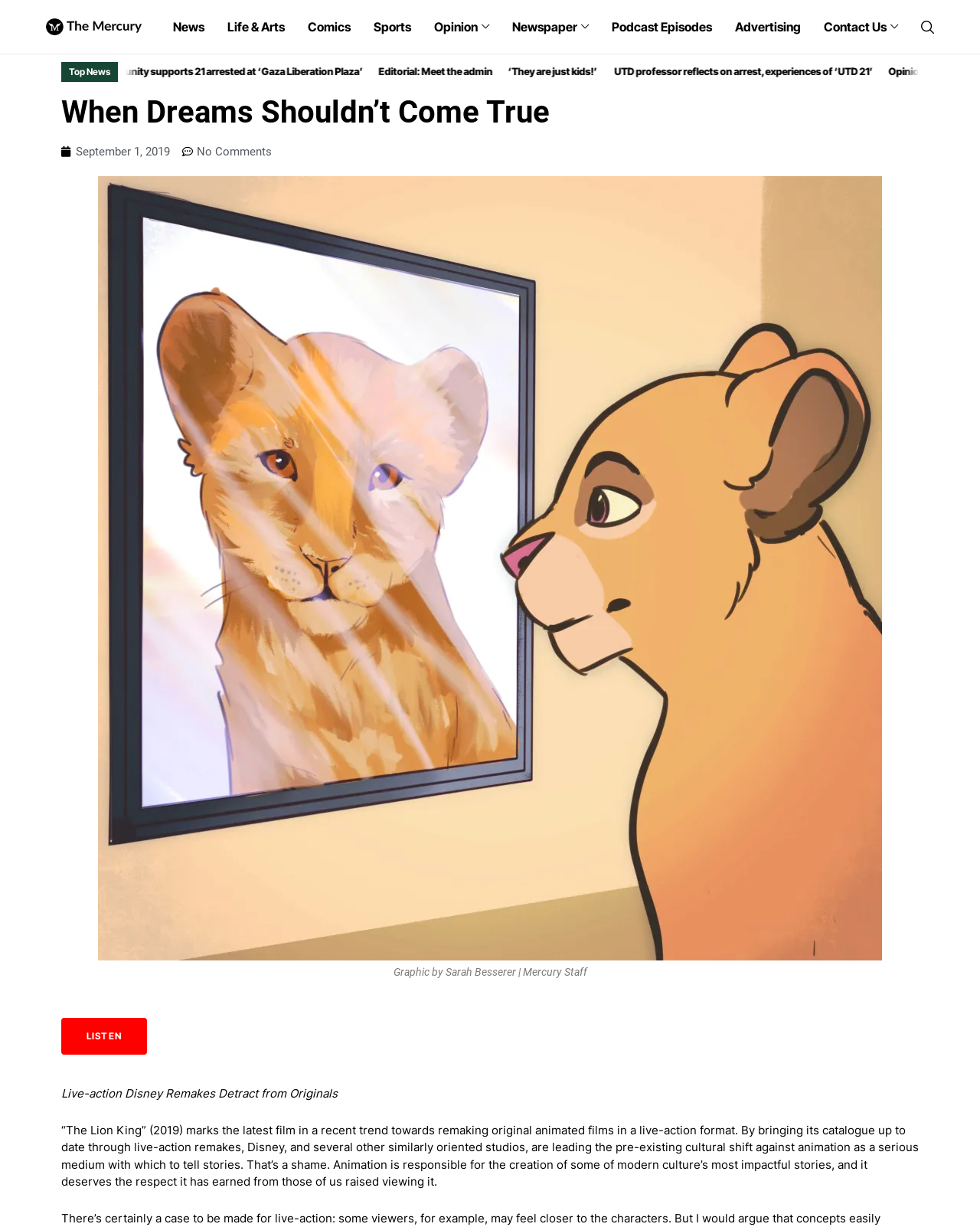Find the bounding box coordinates for the area that should be clicked to accomplish the instruction: "Contact Us".

[0.841, 0.0, 0.916, 0.044]